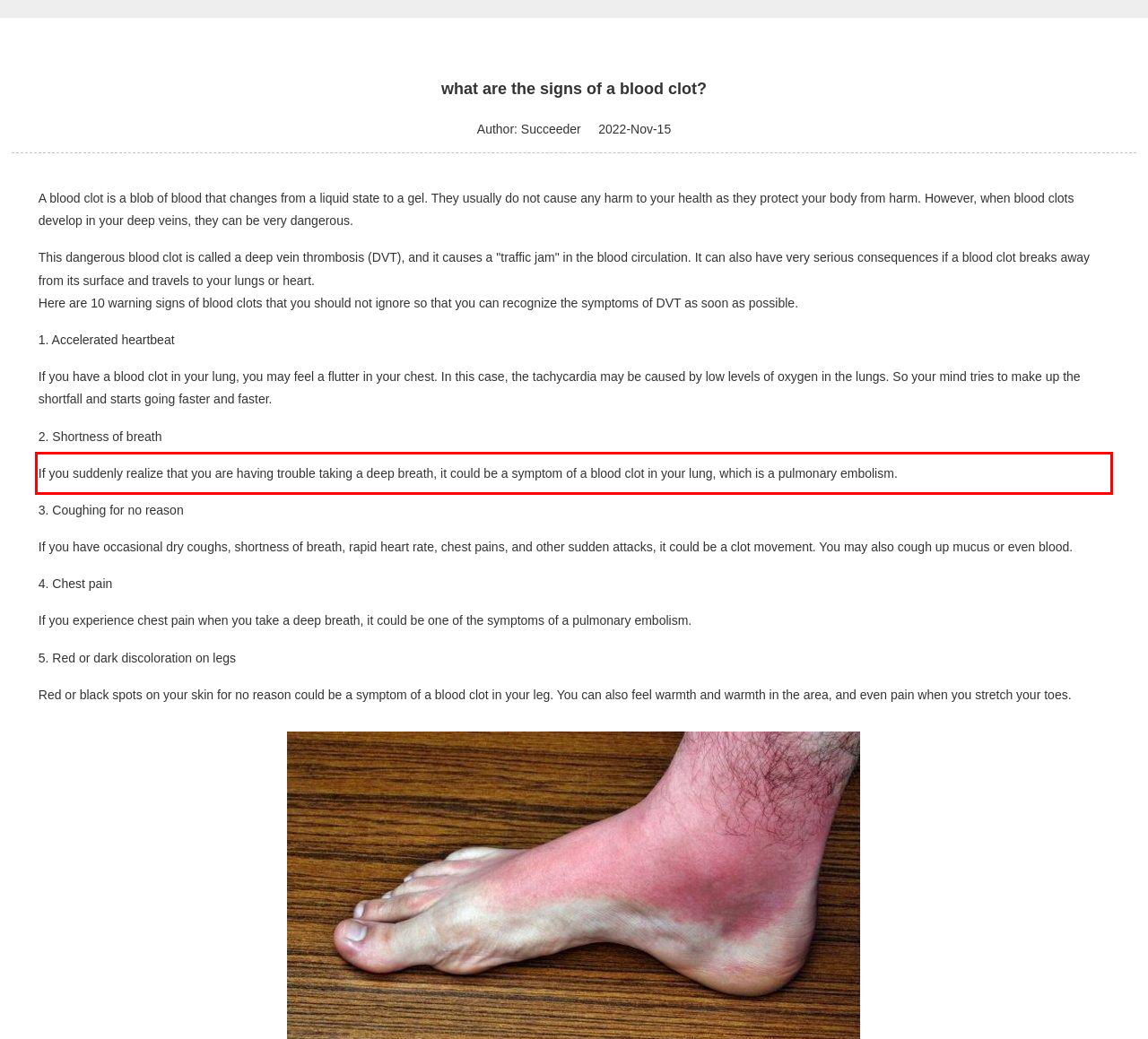Please analyze the provided webpage screenshot and perform OCR to extract the text content from the red rectangle bounding box.

If you suddenly realize that you are having trouble taking a deep breath, it could be a symptom of a blood clot in your lung, which is a pulmonary embolism.